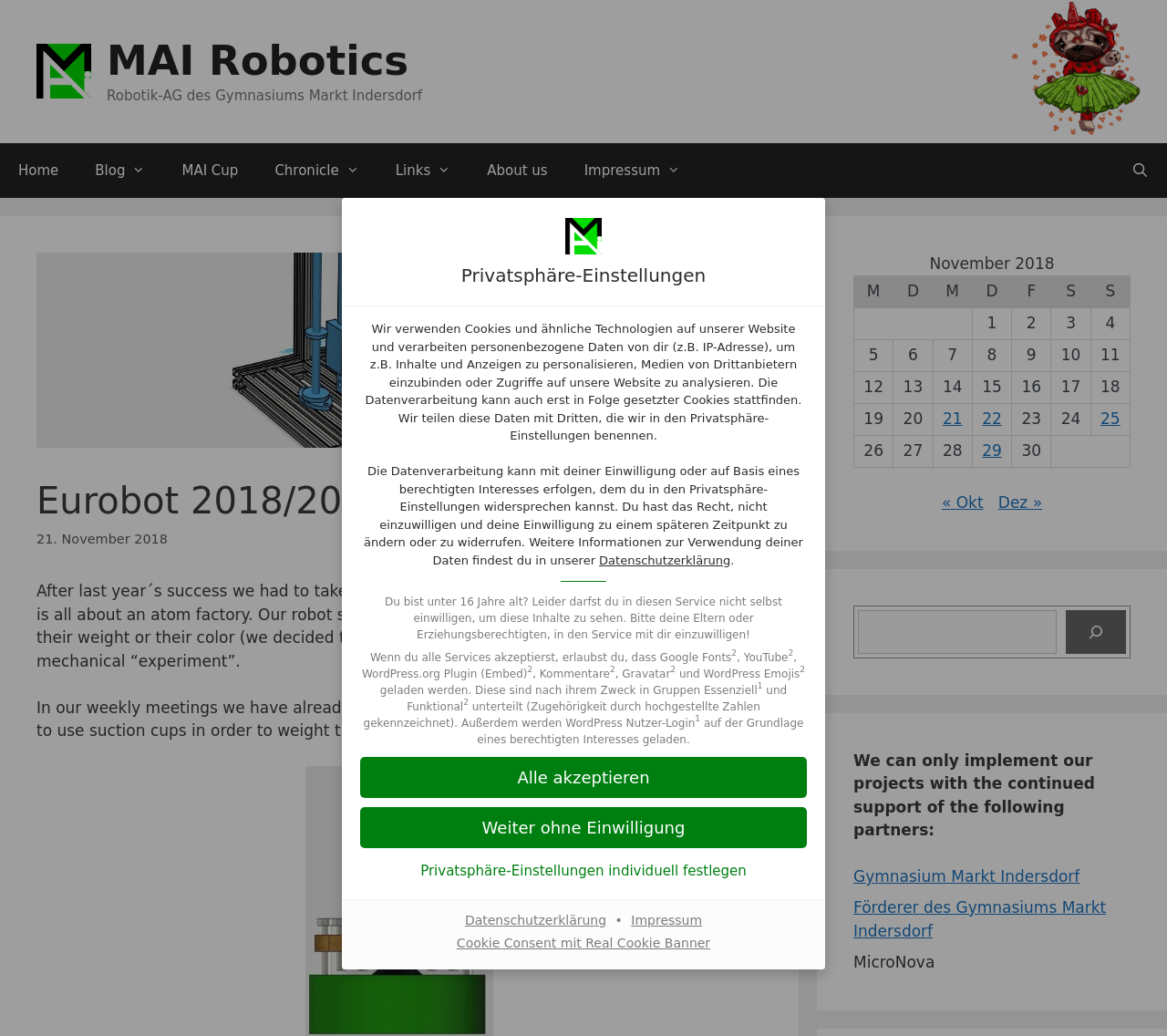Identify the bounding box coordinates for the element you need to click to achieve the following task: "Click on the 'Privatsphäre-Einstellungen individuell festlegen' button". Provide the bounding box coordinates as four float numbers between 0 and 1, in the form [left, top, right, bottom].

[0.309, 0.828, 0.691, 0.855]